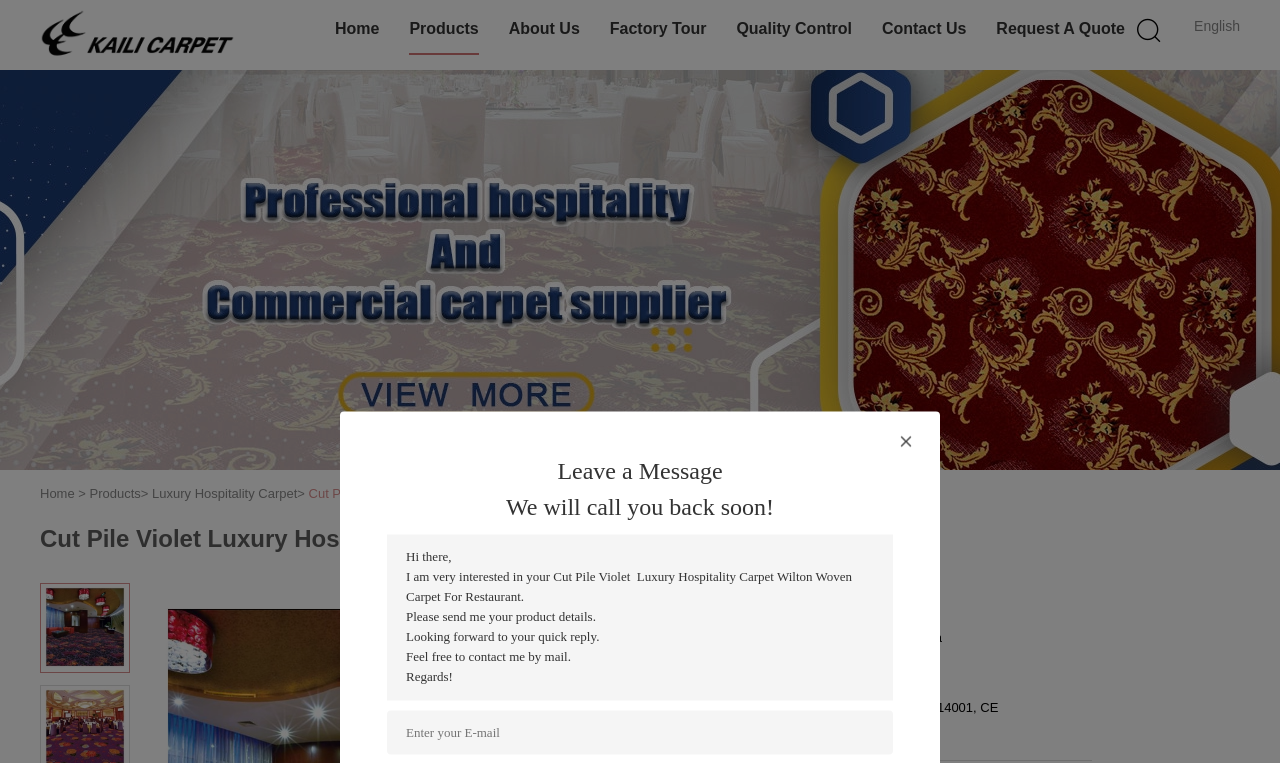What is the model number of the carpet?
Please answer the question as detailed as possible.

I found the model number by looking at the 'Basic Information' section on the webpage, which has a table with rows of information. One of the rows has a header 'Model Number:' and a cell with the value 'BD'.